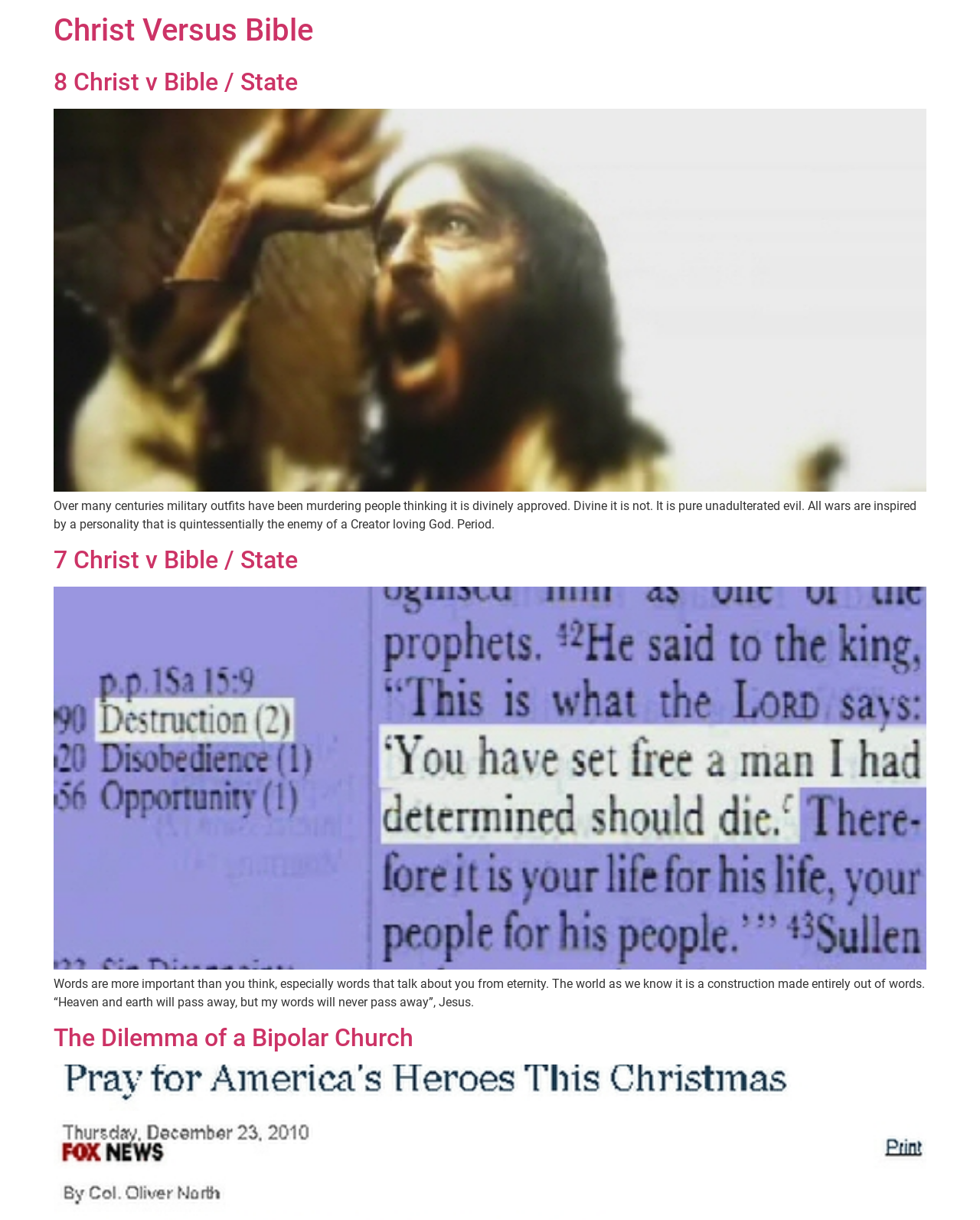Summarize the webpage in an elaborate manner.

The webpage is titled "end of age – Christ Versus Bible" and appears to be a blog or article page. At the top, there is a heading "Christ Versus Bible" which is also a link. Below this heading, there is a large article section that takes up most of the page. 

Within this article section, there are several subheadings and paragraphs of text. The first subheading is "8 Christ v Bible / State" which is also a link. Below this, there is a paragraph of text that discusses how military outfits have been murdering people, thinking it is divinely approved, but it is actually evil. 

Further down, there is another article section that contains several more subheadings and elements. The first subheading in this section is "7 Christ v Bible / State" which is also a link. Below this, there is a link labeled "God says you must die" and an image with the same label. There is also a paragraph of text that discusses the importance of words, especially those that talk about eternity. 

Below this, there is another paragraph of text that quotes Jesus, saying "Heaven and earth will pass away, but my words will never pass away". Finally, there is a subheading "The Dilemma of a Bipolar Church" which is also a link.